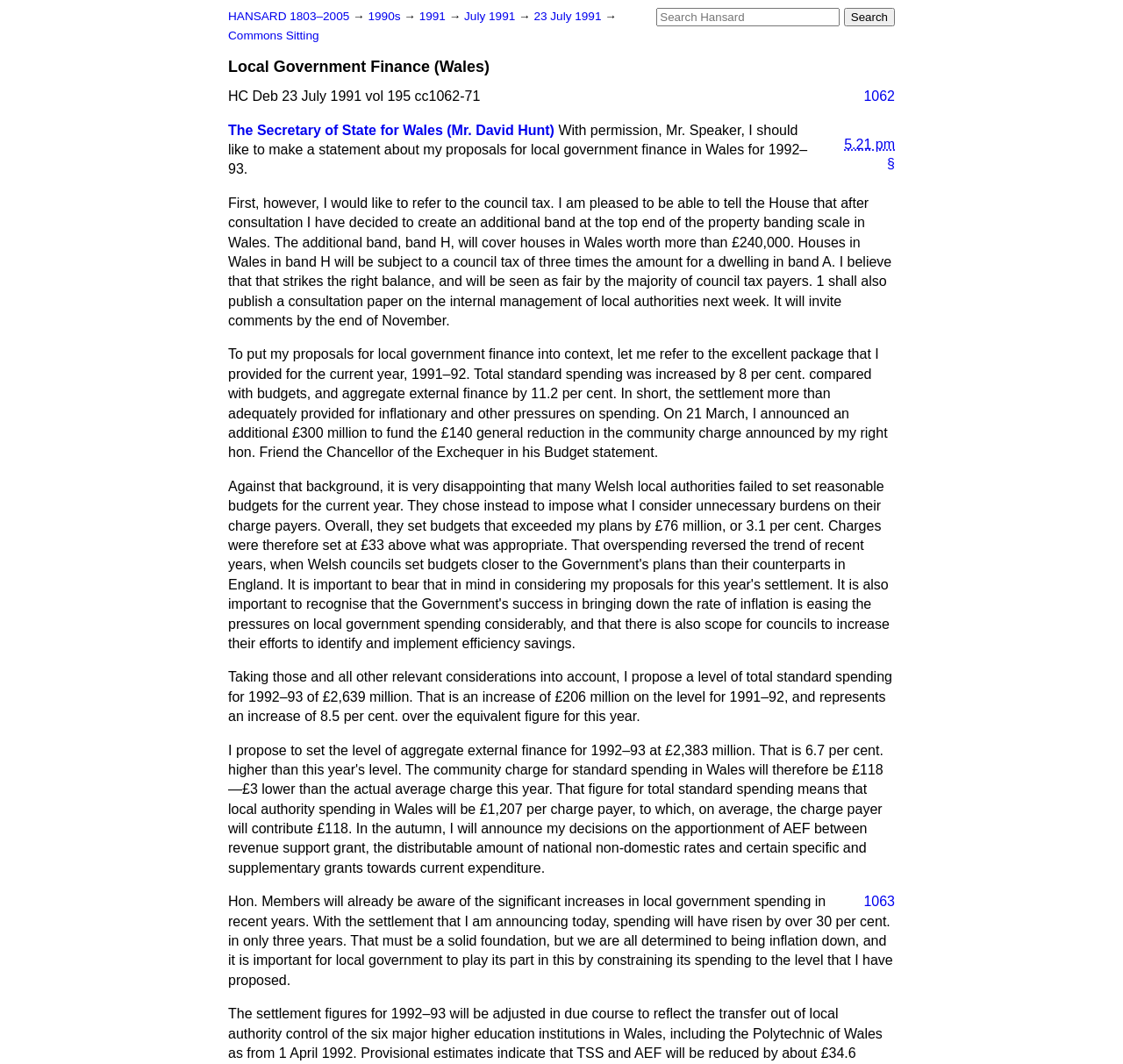What is the increase in total standard spending compared to 1991-92?
Please give a well-detailed answer to the question.

I found the answer by reading the StaticText 'That is an increase of £206 million on the level for 1991-92, and represents an increase of 8.5 per cent. over the equivalent figure for this year.' which explicitly states the increase in total standard spending compared to 1991-92.